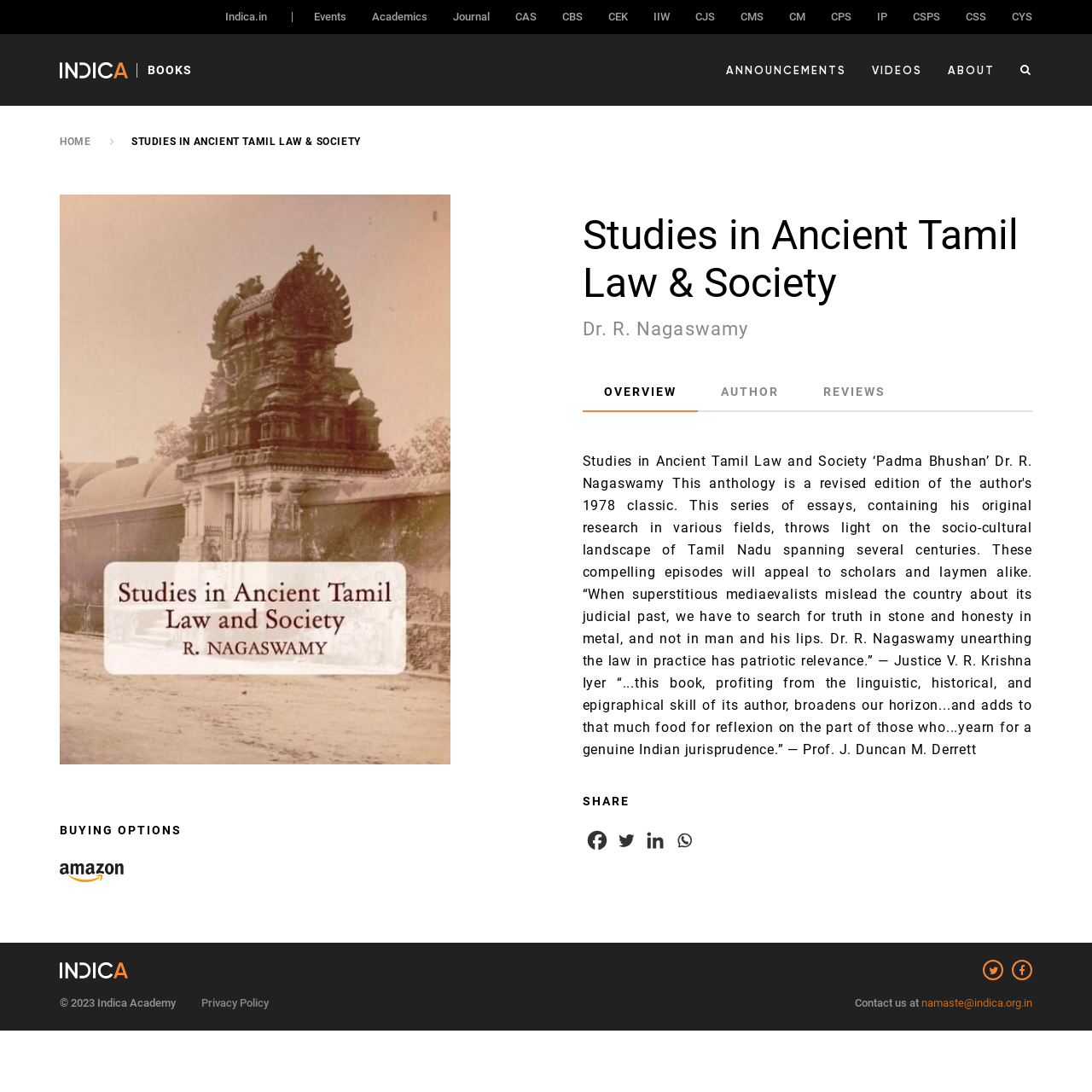Respond to the following query with just one word or a short phrase: 
What is the name of the book?

Studies in Ancient Tamil Law & Society